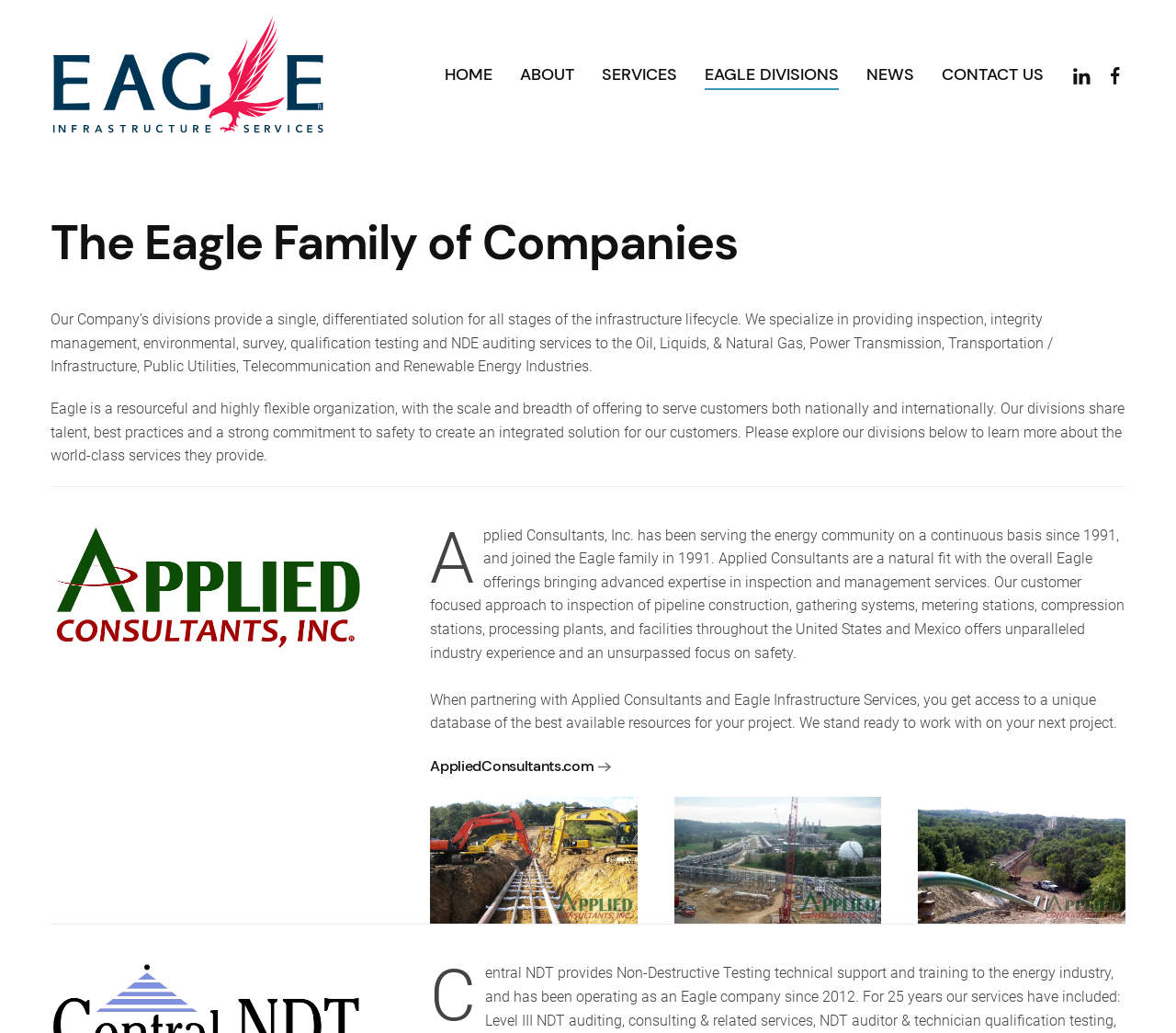Give a complete and precise description of the webpage's appearance.

The webpage is about Eagle Infrastructure Services, a leading provider of various services for the oil and gas industry. At the top left corner, there is a link to skip to the main content, and next to it, a link to go back to the home page, accompanied by the company's logo. 

On the top navigation bar, there are six links: HOME, ABOUT, SERVICES, EAGLE DIVISIONS, NEWS, and CONTACT US, arranged from left to right. 

Below the navigation bar, there is a heading that reads "The Eagle Family of Companies". Underneath, there are two paragraphs of text that describe the company's services and its divisions. 

Further down, there is a section that highlights one of the company's divisions, Applied Consultants, Inc. This section includes two paragraphs of text that describe the division's services and expertise, as well as a link to the division's website. 

Throughout the page, there are two small images on the top right corner, and two horizontal separator lines that divide the content into sections.